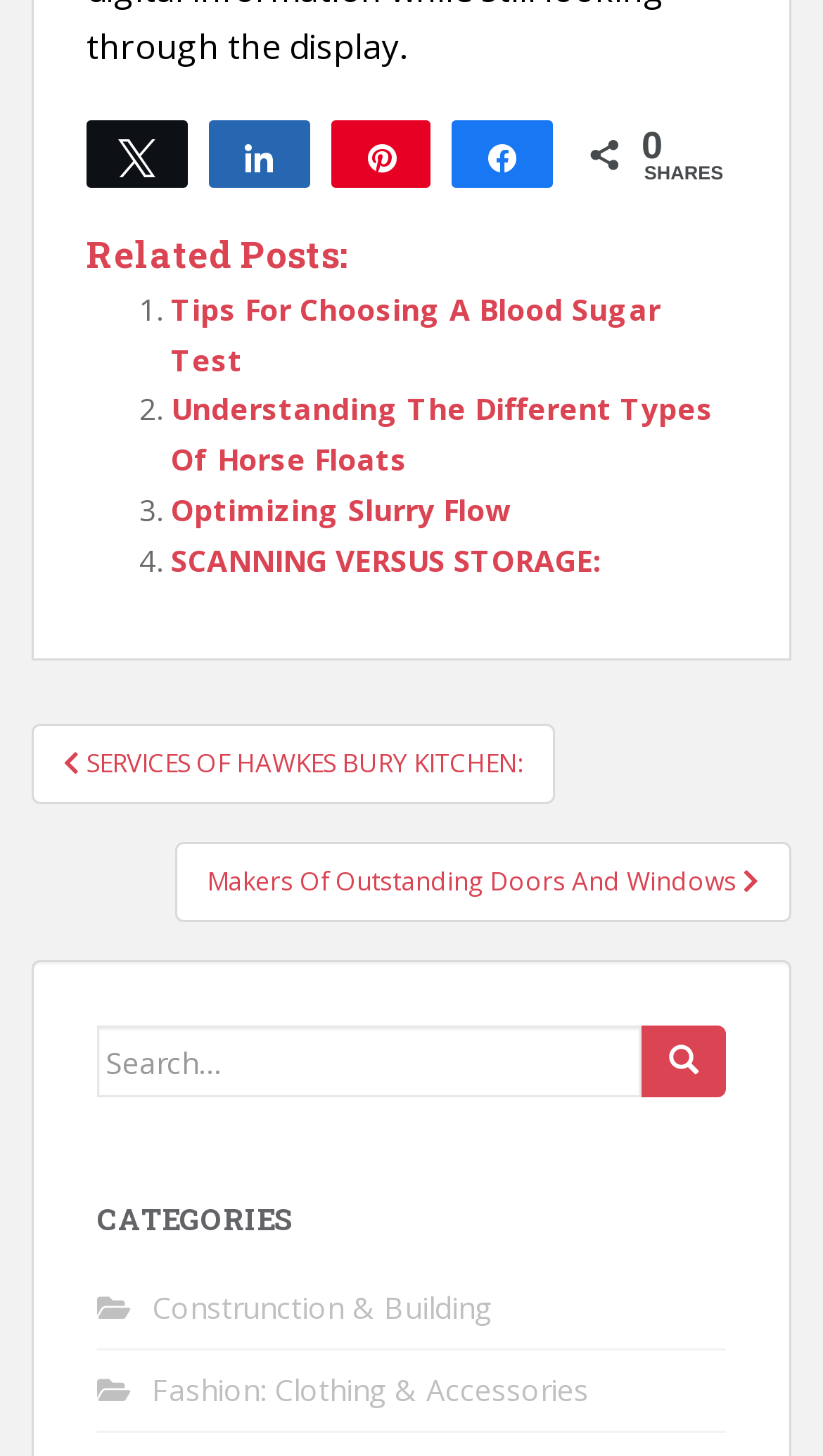How many navigation links are above the 'Post navigation' heading?
Refer to the screenshot and answer in one word or phrase.

4